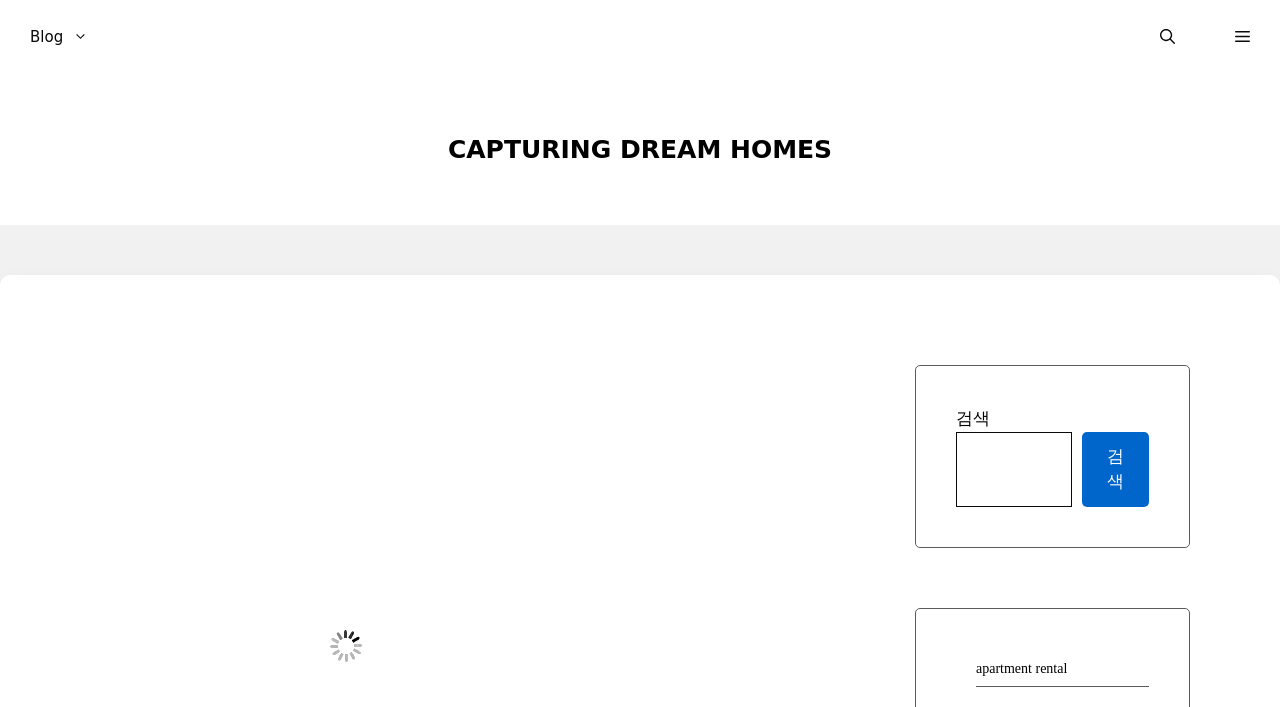Calculate the bounding box coordinates of the UI element given the description: "Sales list".

None